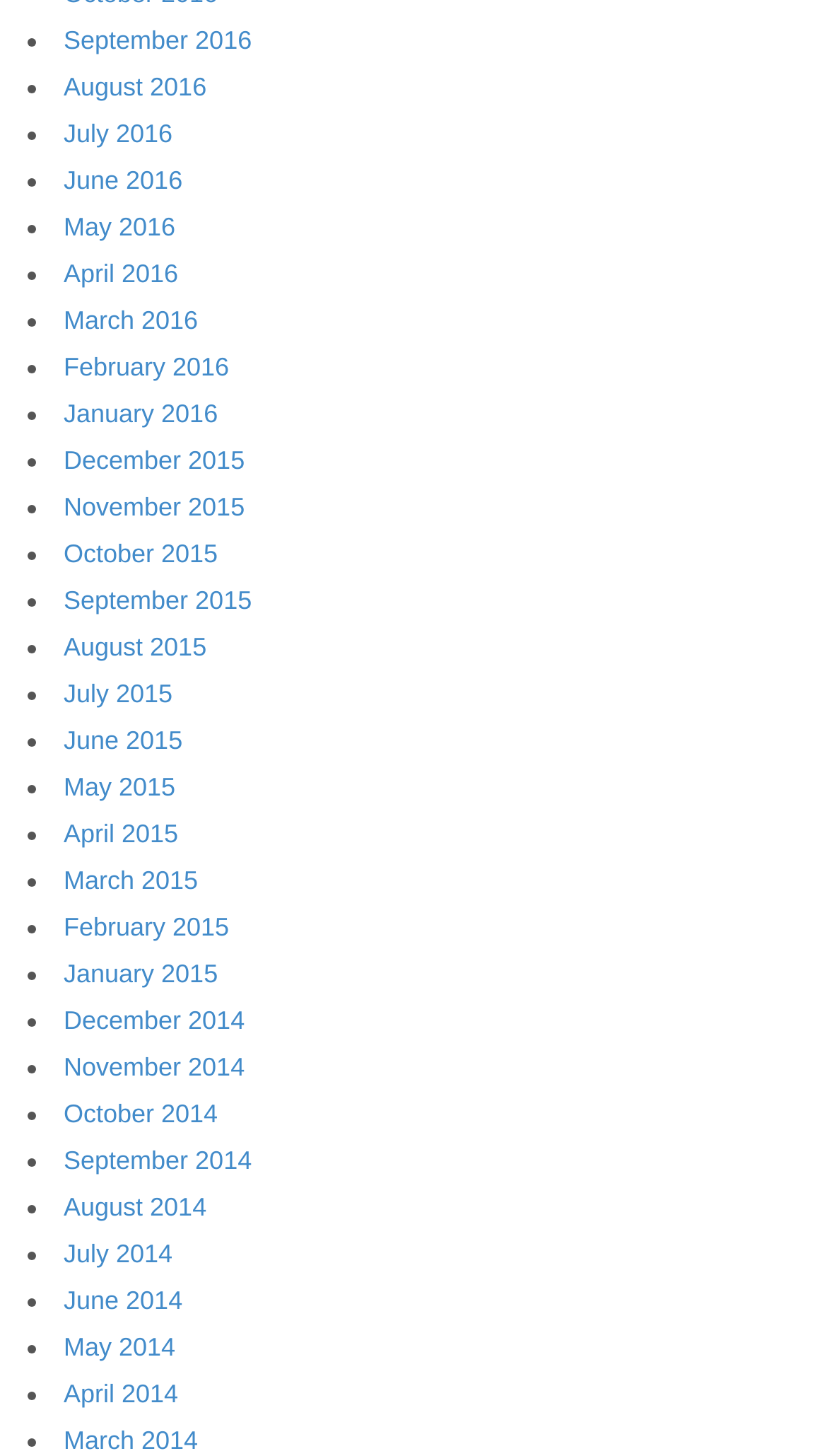Respond to the following query with just one word or a short phrase: 
Are the months listed in chronological order?

Yes